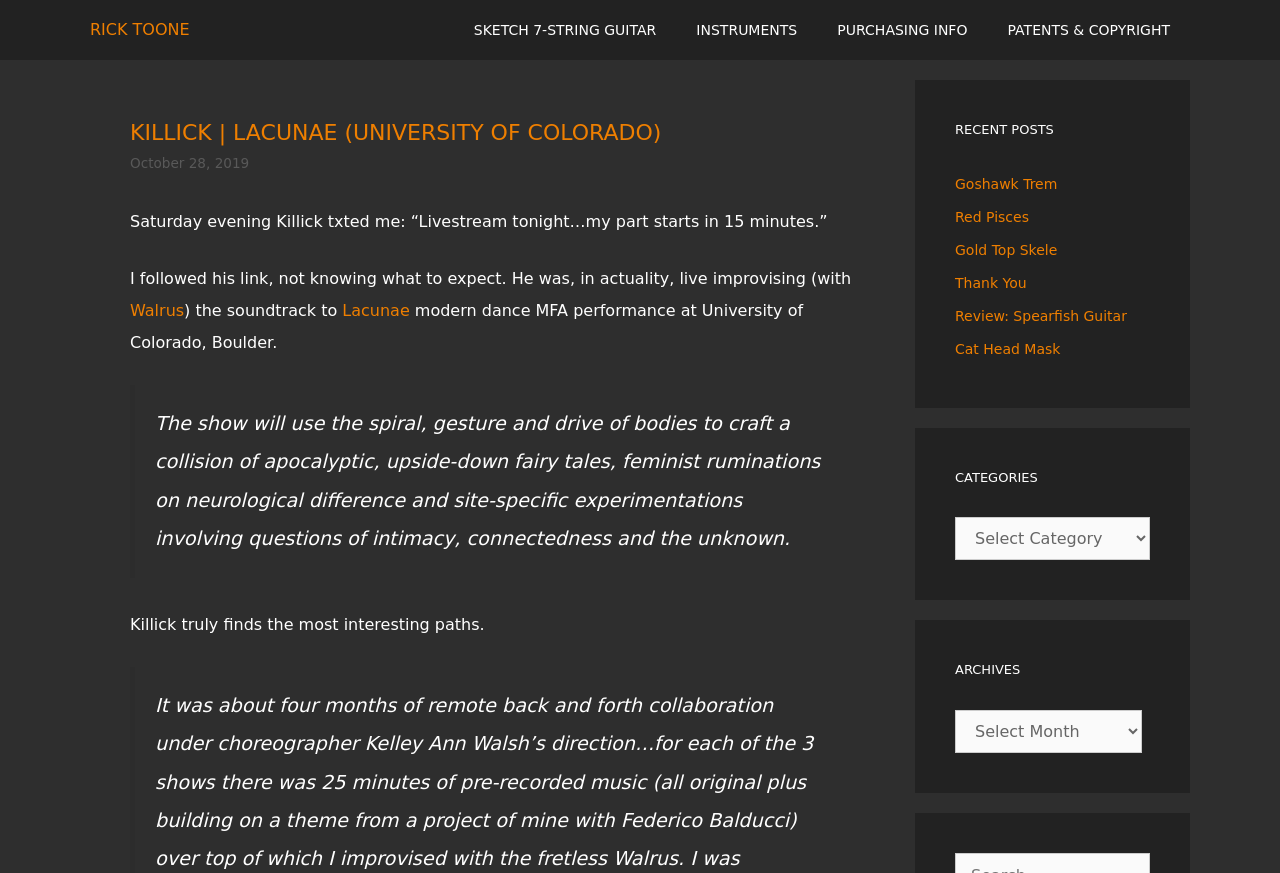Could you specify the bounding box coordinates for the clickable section to complete the following instruction: "Click on the link to Rick Toone's homepage"?

[0.07, 0.0, 0.148, 0.069]